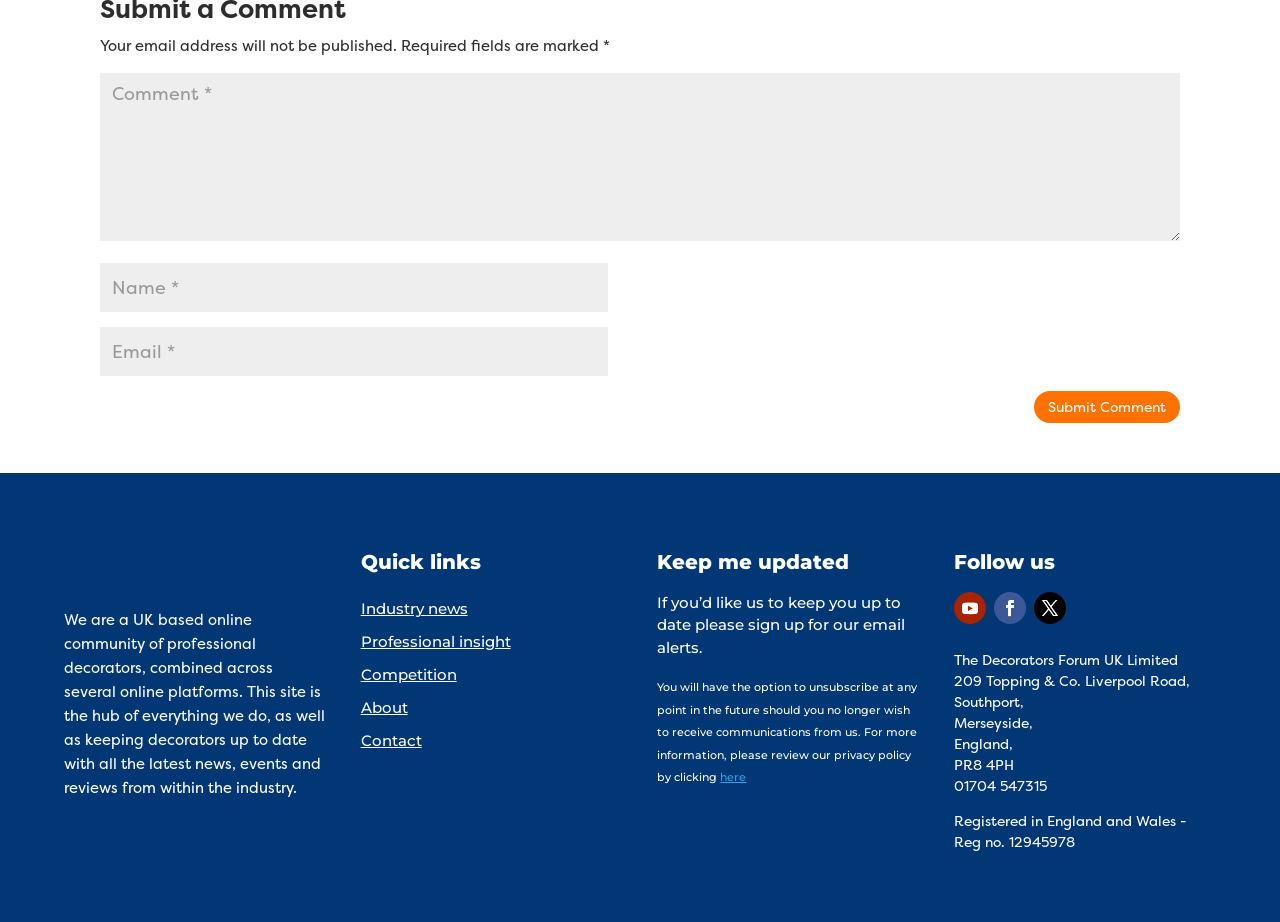What is the purpose of the website?
Look at the image and answer with only one word or phrase.

Community for decorators